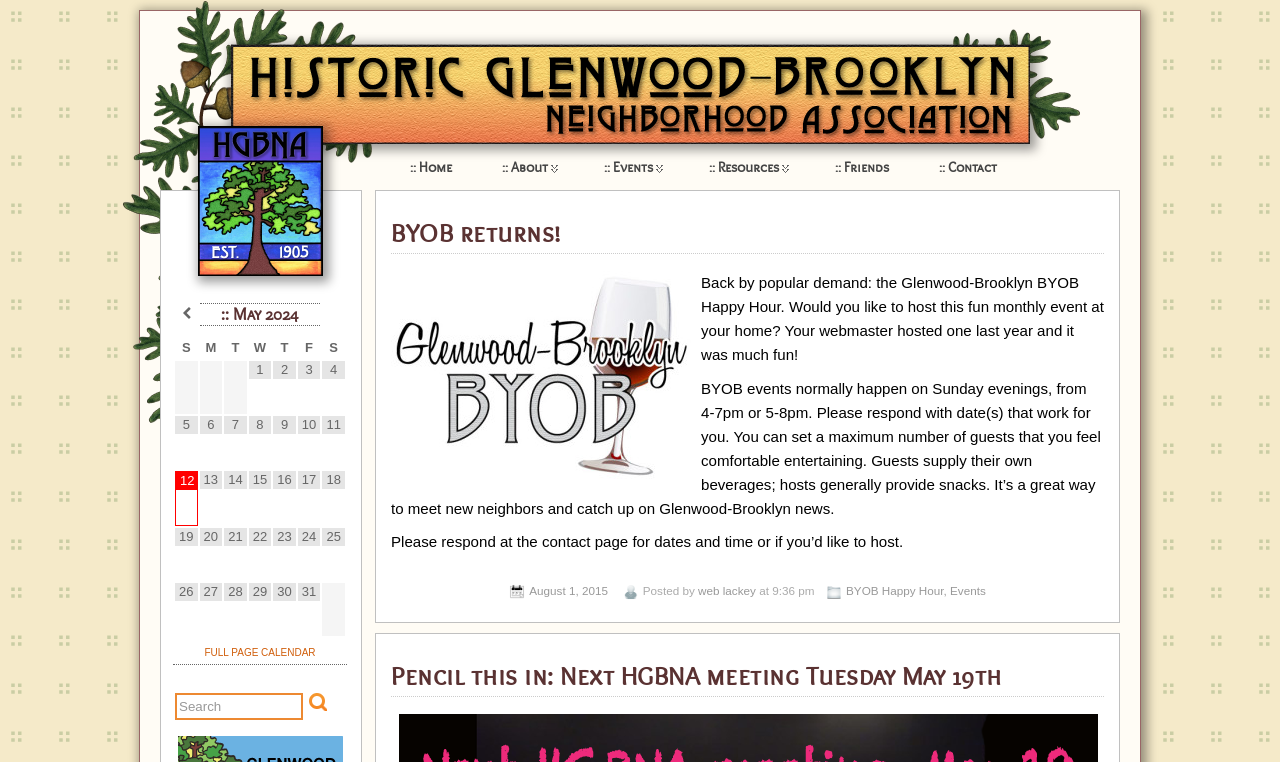Identify the bounding box coordinates of the HTML element based on this description: "Contact".

[0.726, 0.198, 0.787, 0.244]